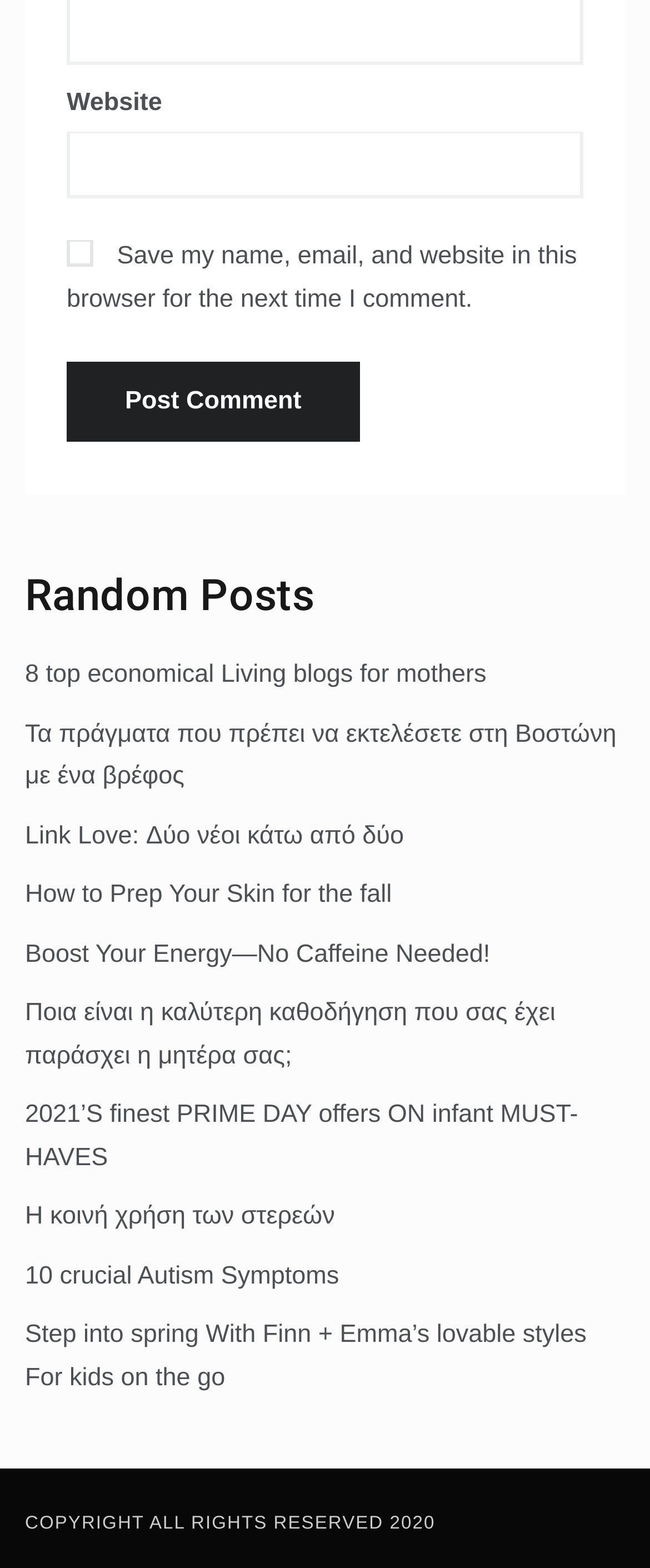Please determine the bounding box coordinates of the clickable area required to carry out the following instruction: "Post a comment". The coordinates must be four float numbers between 0 and 1, represented as [left, top, right, bottom].

[0.103, 0.231, 0.553, 0.282]